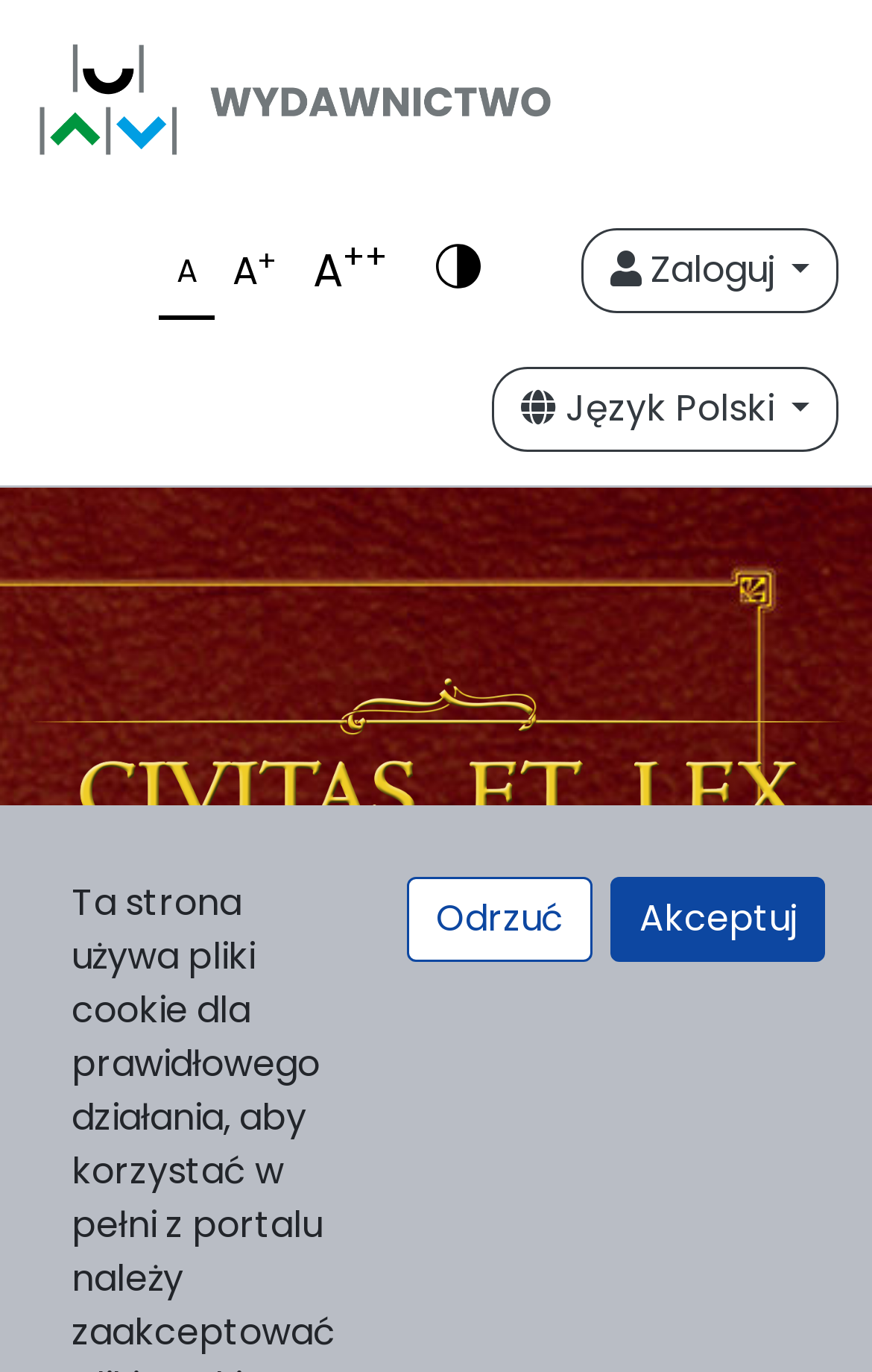How many navigation buttons are there?
Answer the question with a single word or phrase, referring to the image.

2